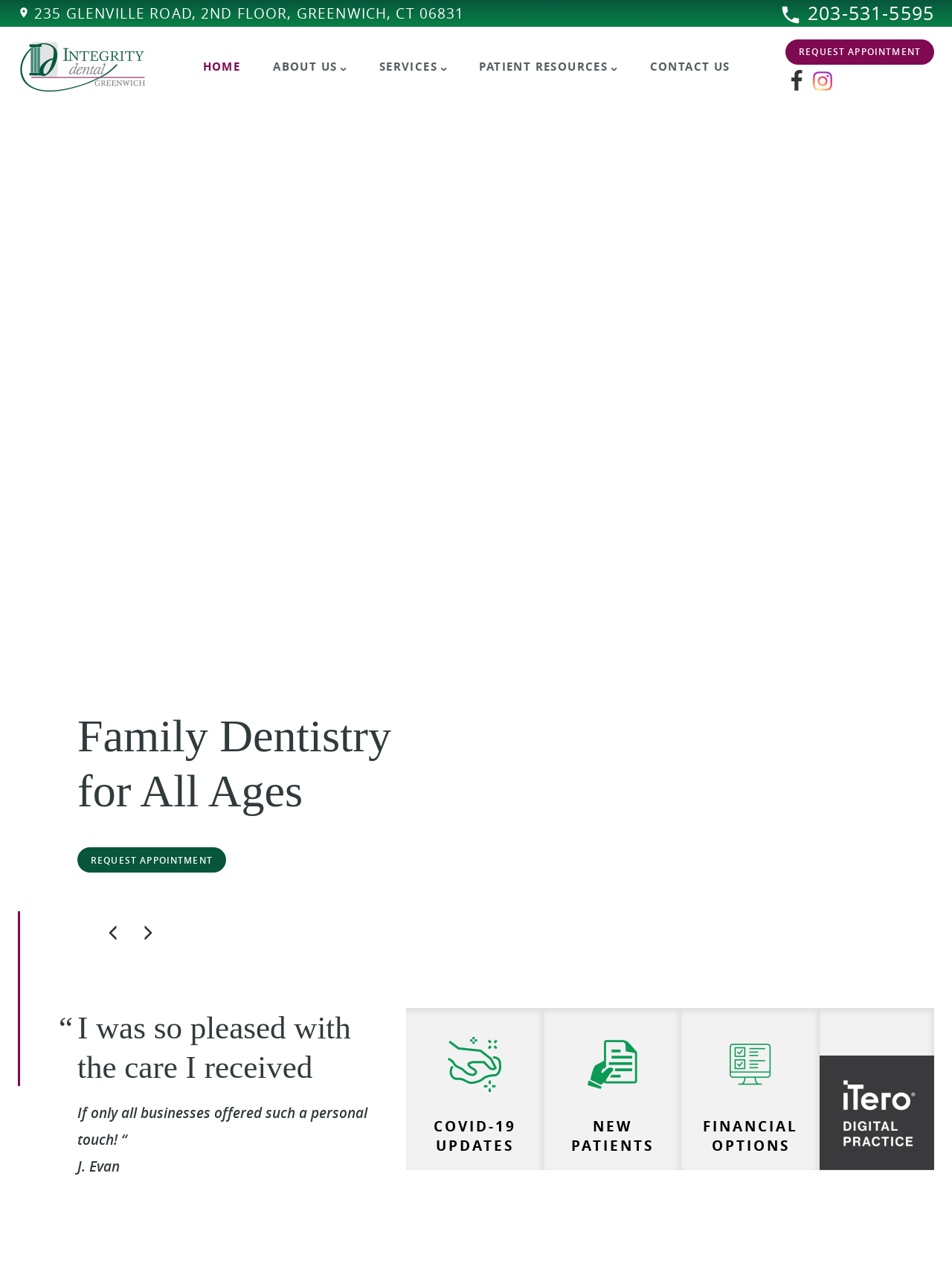Pinpoint the bounding box coordinates of the clickable area needed to execute the instruction: "Visit the ABOUT US page". The coordinates should be specified as four float numbers between 0 and 1, i.e., [left, top, right, bottom].

[0.27, 0.041, 0.381, 0.064]